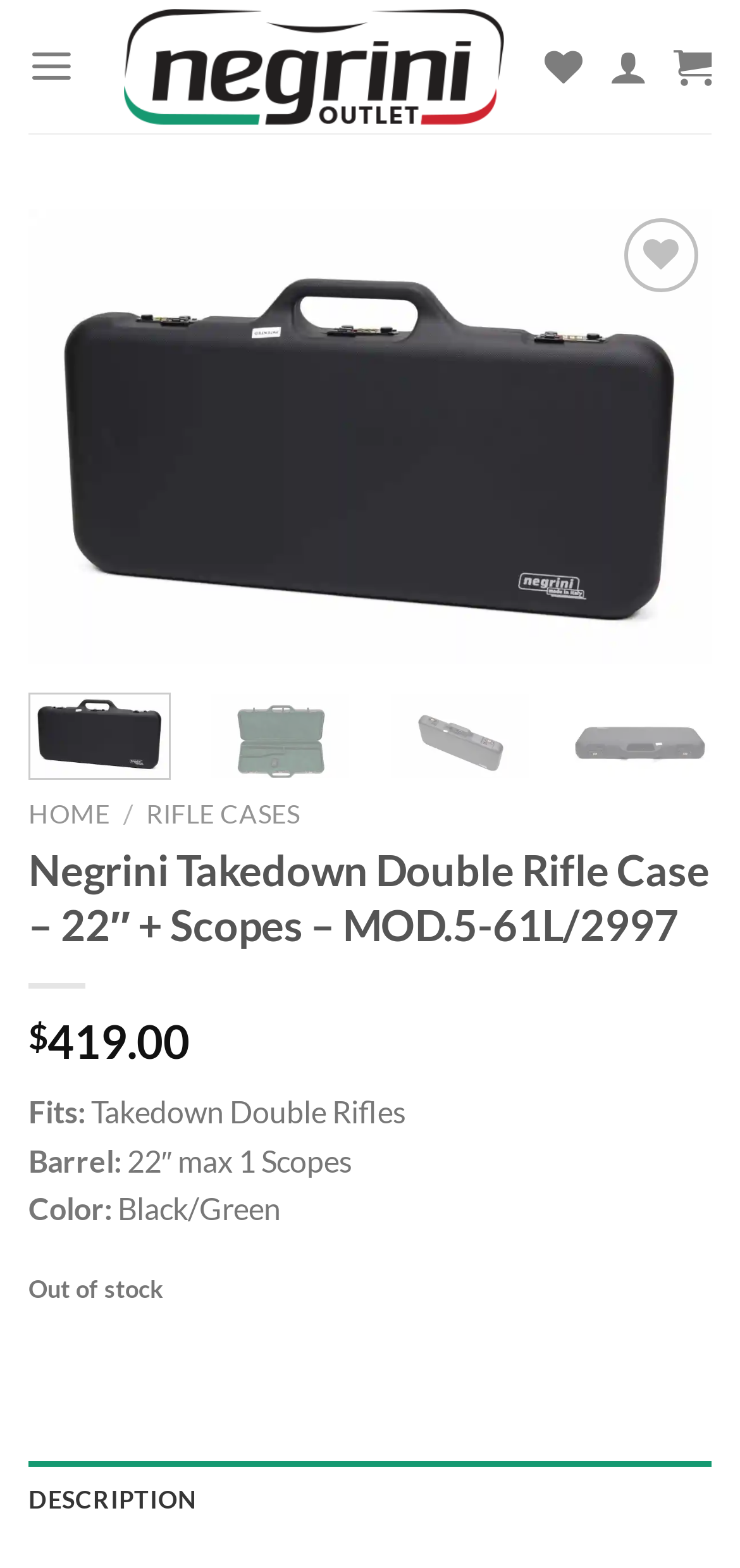Identify the bounding box coordinates of the clickable region to carry out the given instruction: "View the DESCRIPTION tab".

[0.038, 0.932, 0.962, 0.981]